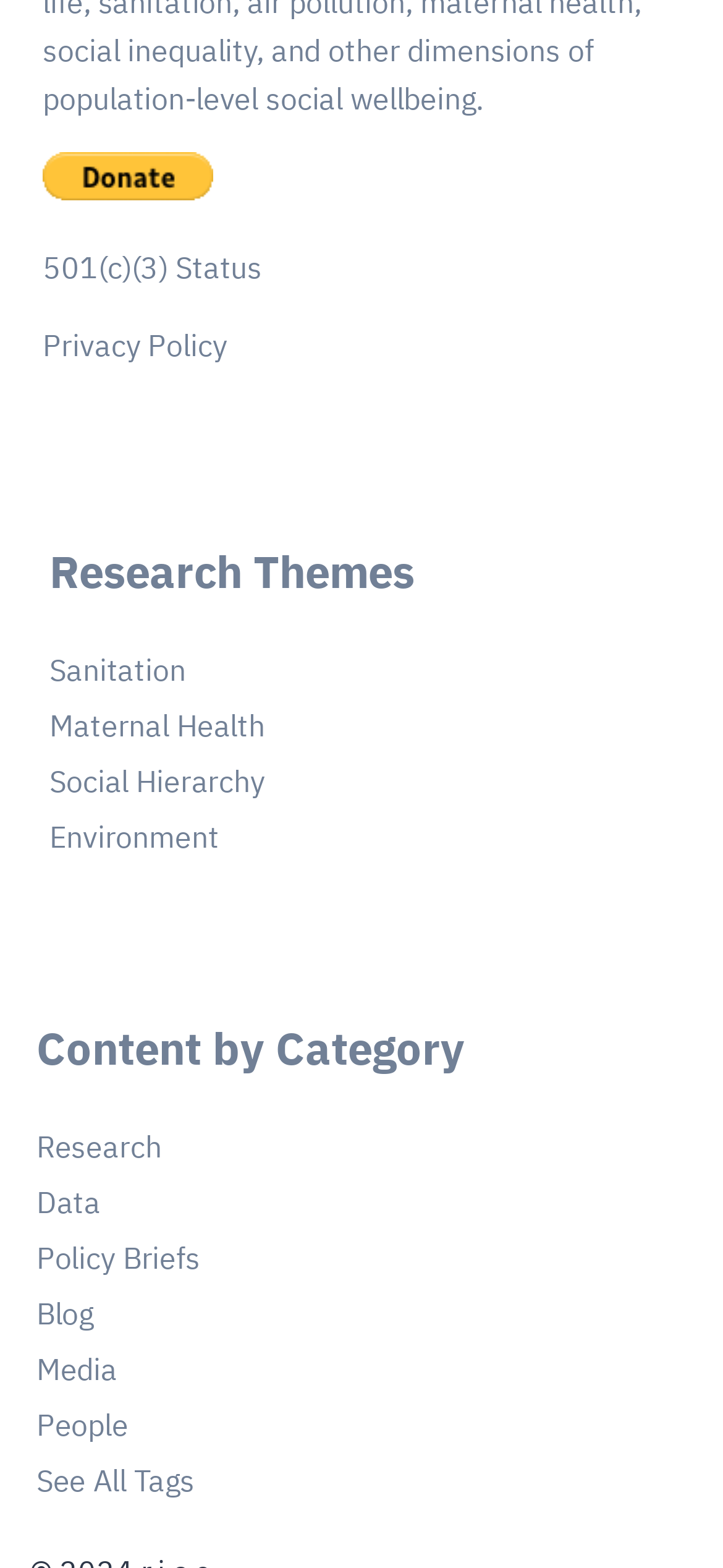Find the bounding box coordinates of the clickable area that will achieve the following instruction: "Browse Content by Category".

[0.05, 0.646, 0.95, 0.692]